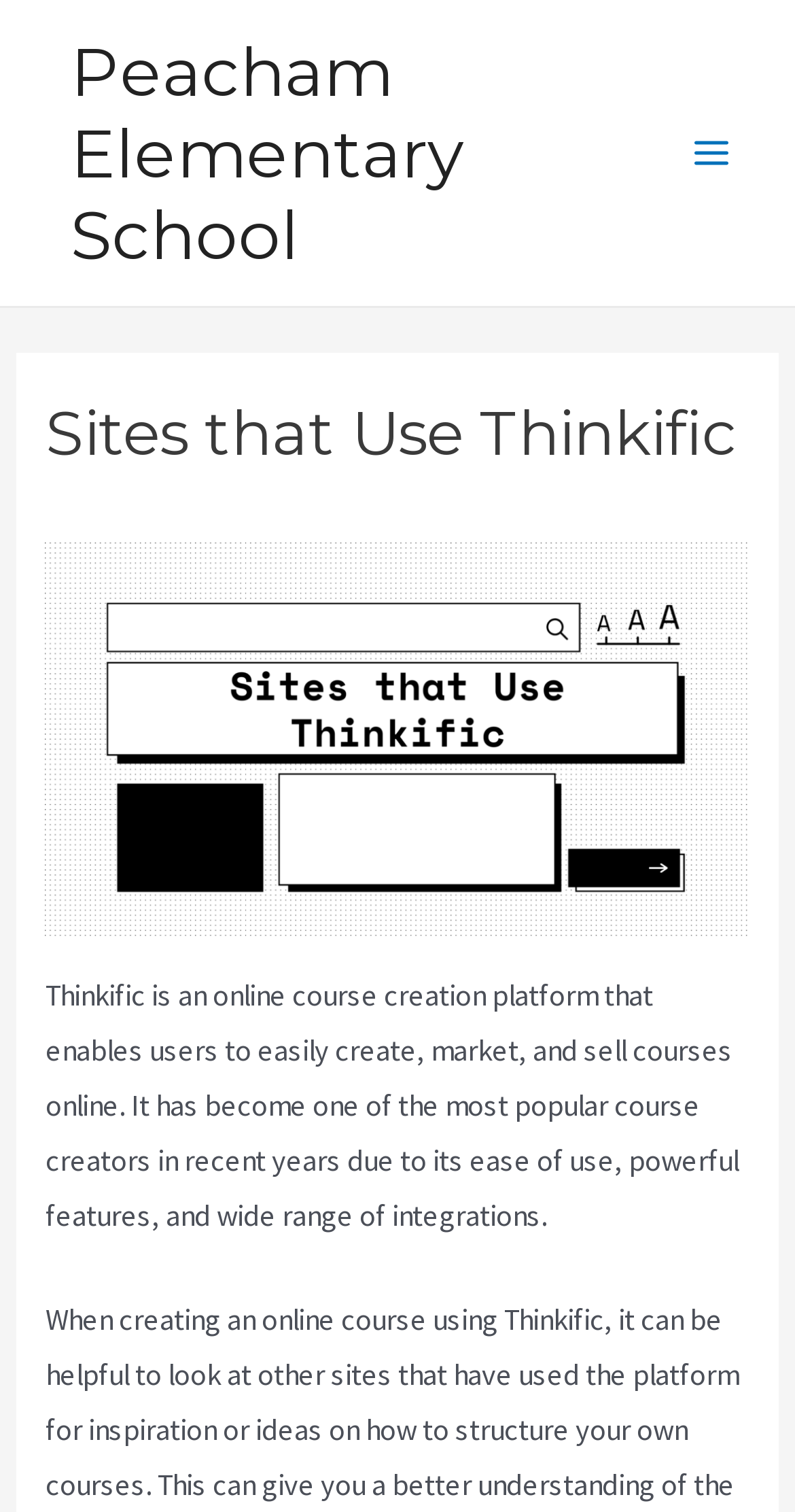How many images are on the main header?
Please provide a single word or phrase as the answer based on the screenshot.

2